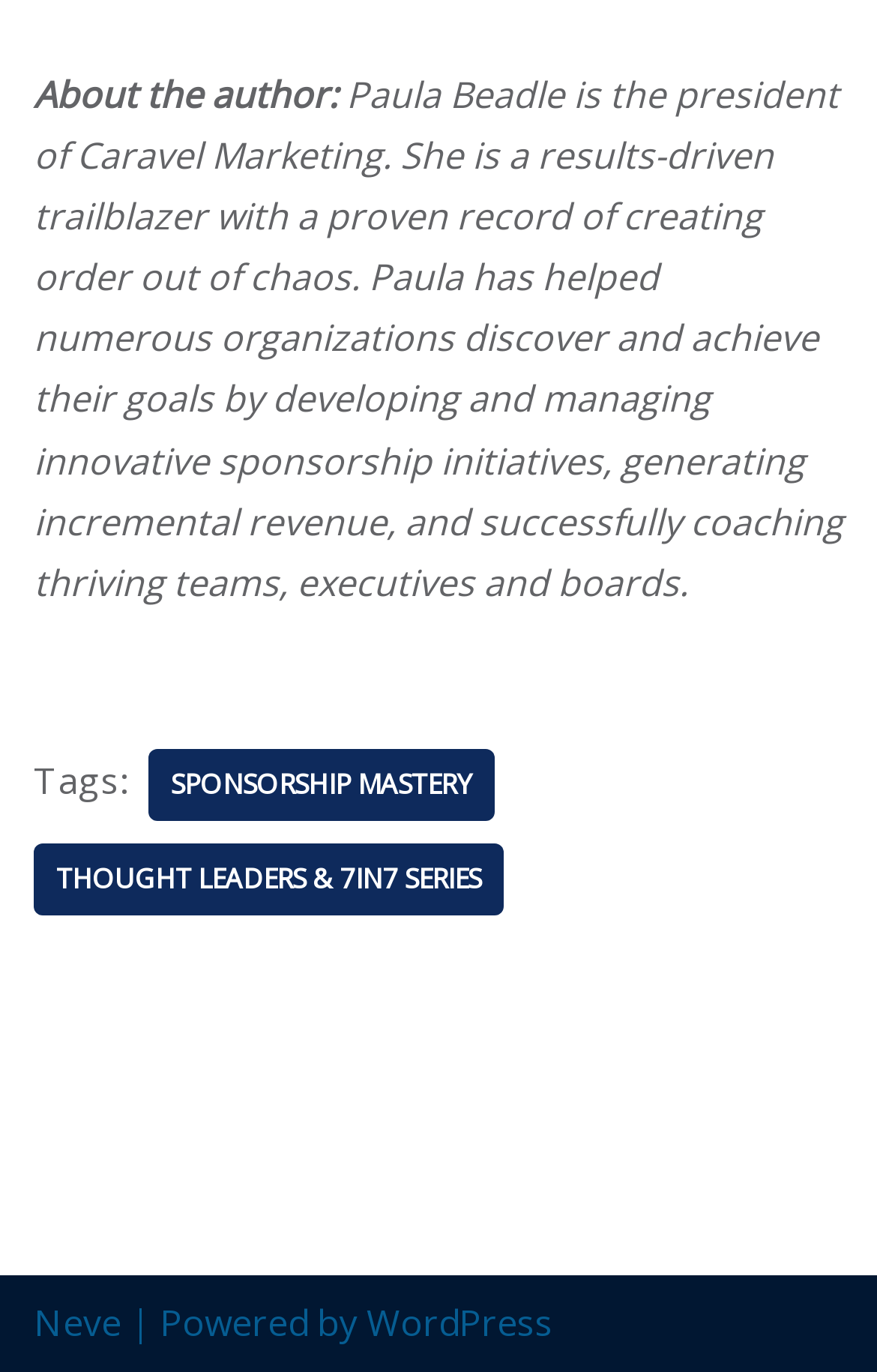What is the name of the platform that powers the website?
Craft a detailed and extensive response to the question.

The answer can be found in the link element with the text 'WordPress' which is preceded by the StaticText element with the text '| Powered by'.